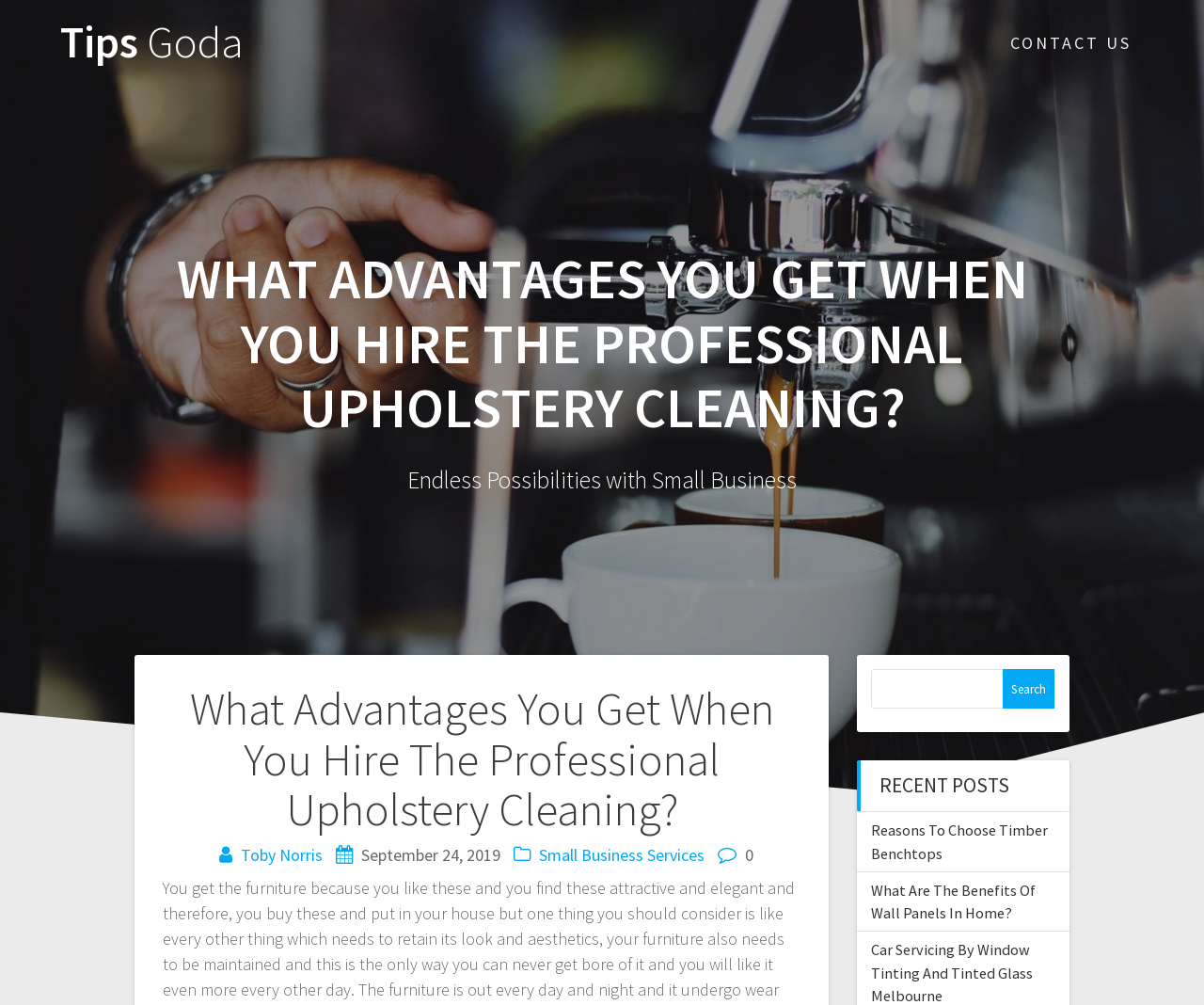Please identify the bounding box coordinates of the clickable region that I should interact with to perform the following instruction: "Click on the 'Small Business Services' link". The coordinates should be expressed as four float numbers between 0 and 1, i.e., [left, top, right, bottom].

[0.448, 0.84, 0.585, 0.861]